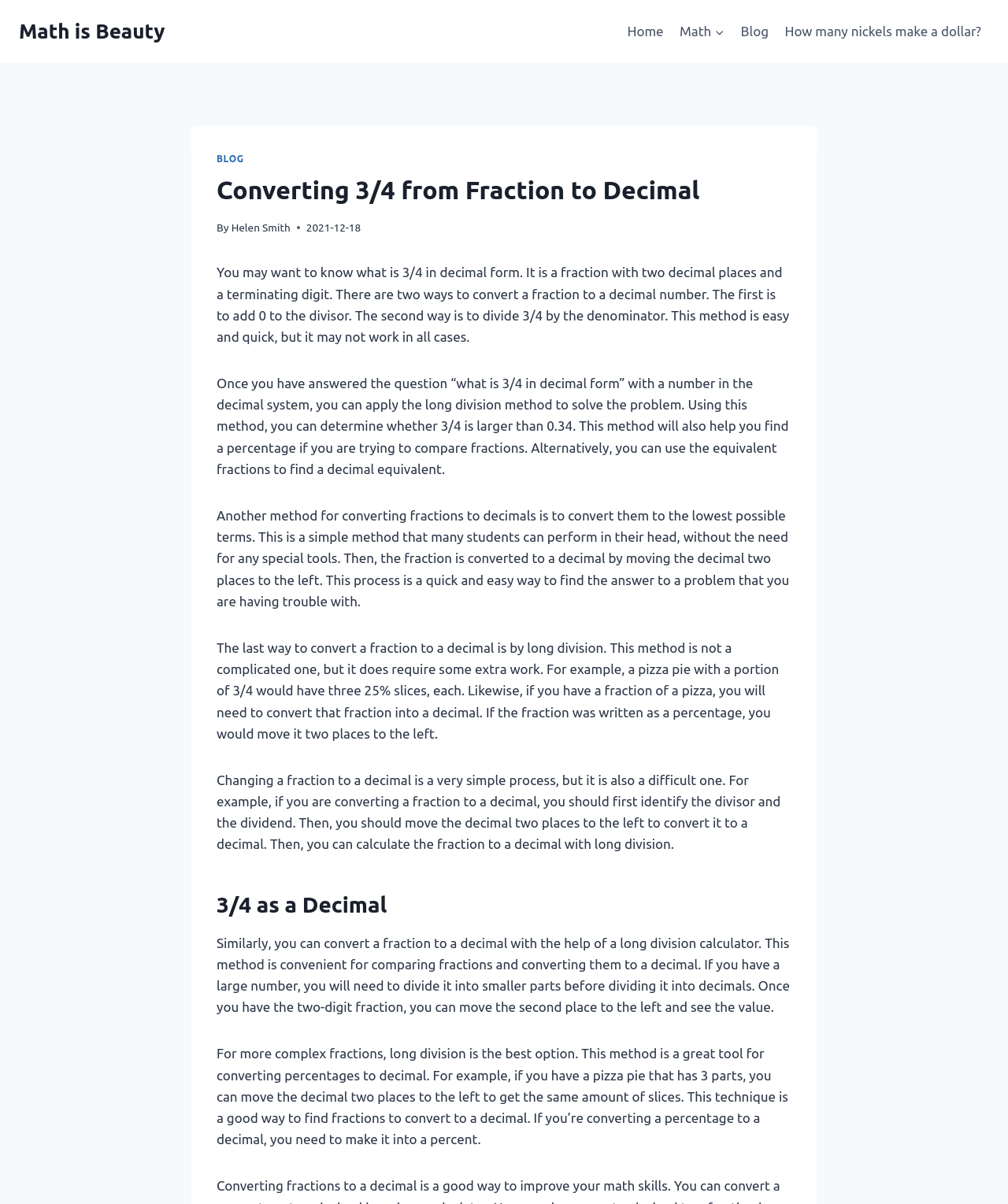From the webpage screenshot, predict the bounding box of the UI element that matches this description: "Helen Smith".

[0.229, 0.184, 0.288, 0.194]